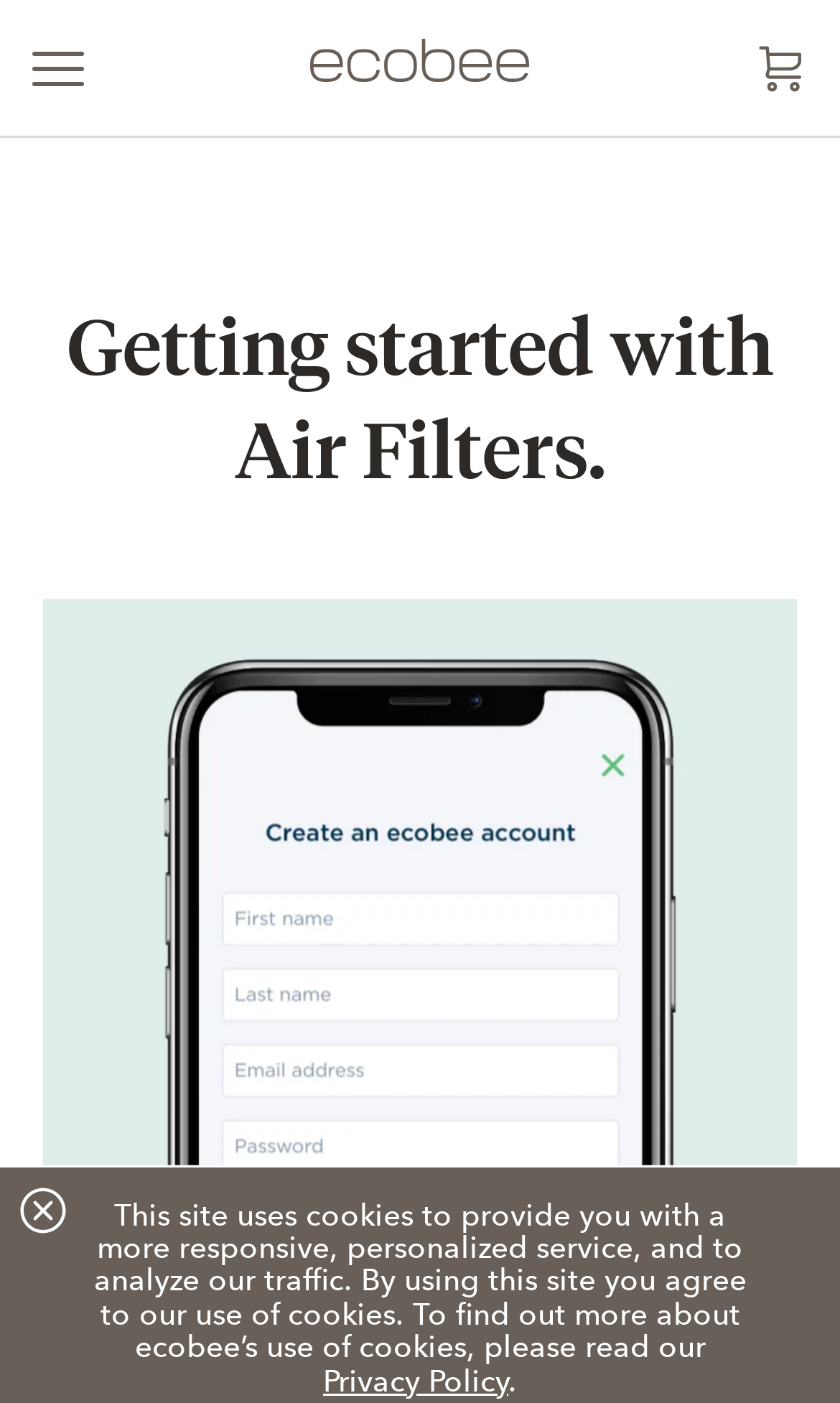Identify the bounding box for the UI element described as: "aria-label="Open shopping cart"". Ensure the coordinates are four float numbers between 0 and 1, formatted as [left, top, right, bottom].

[0.862, 0.0, 1.0, 0.097]